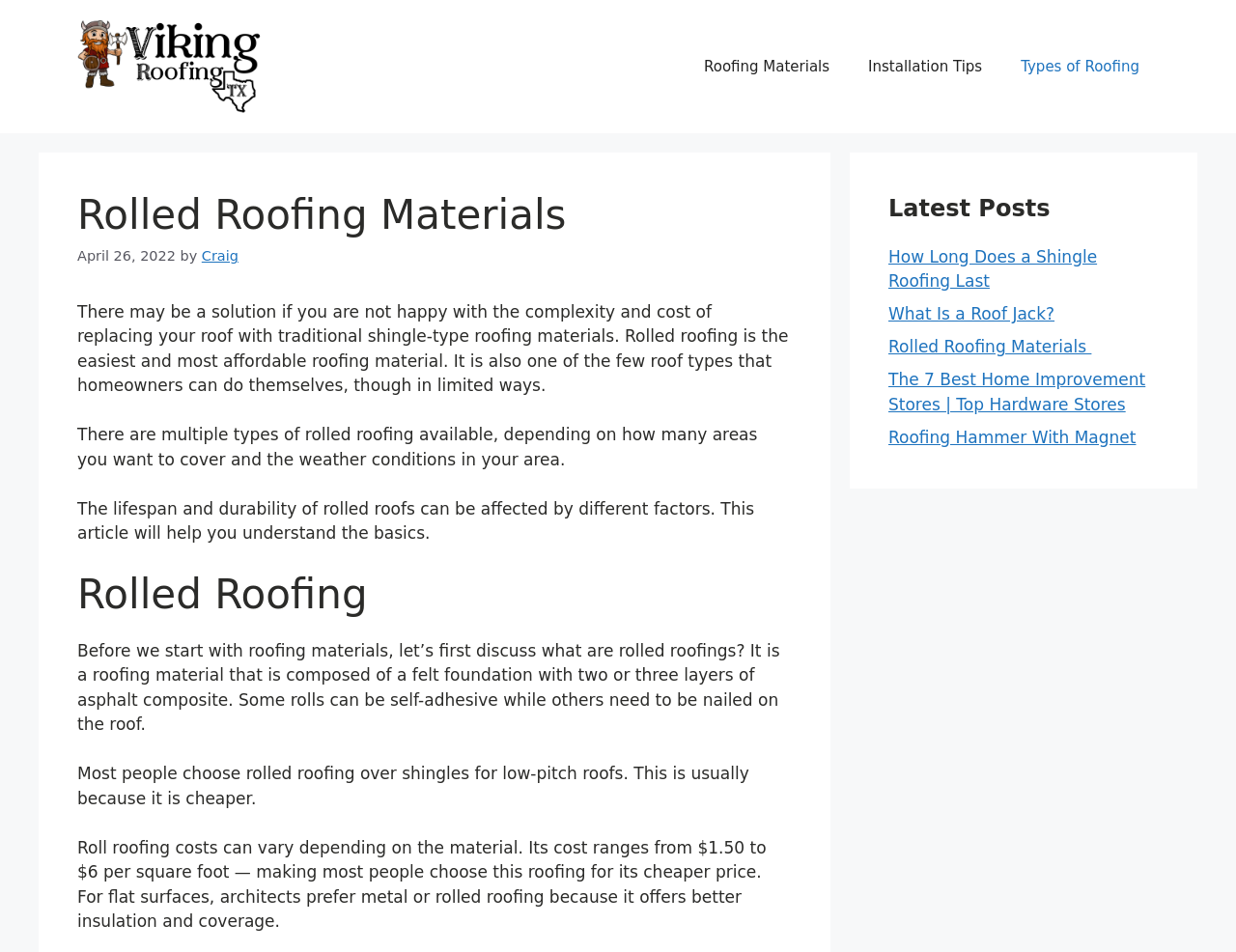Locate the bounding box coordinates of the element to click to perform the following action: 'Click on the 'Types of Roofing' link'. The coordinates should be given as four float values between 0 and 1, in the form of [left, top, right, bottom].

[0.81, 0.039, 0.938, 0.1]